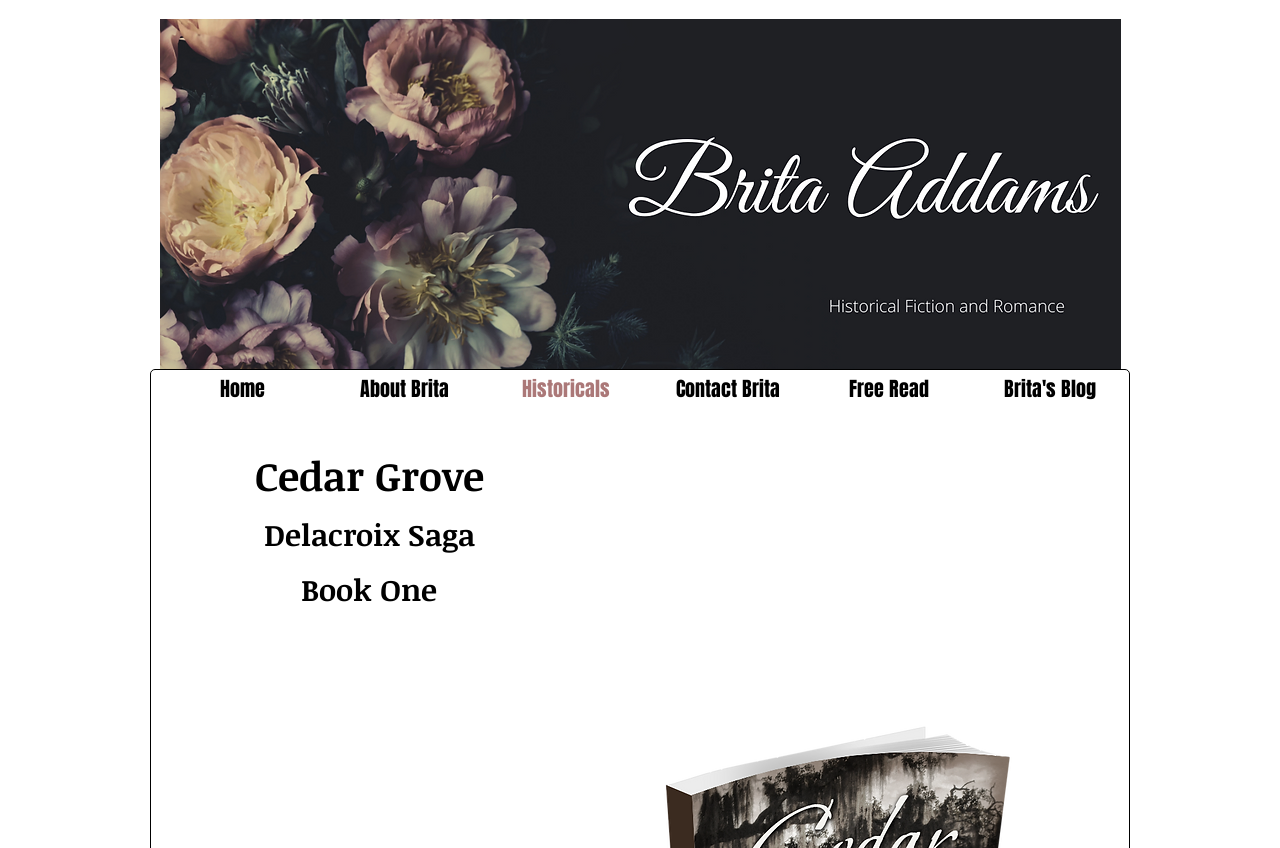Please give a succinct answer using a single word or phrase:
What is the name of the plantation?

Cedar Grove